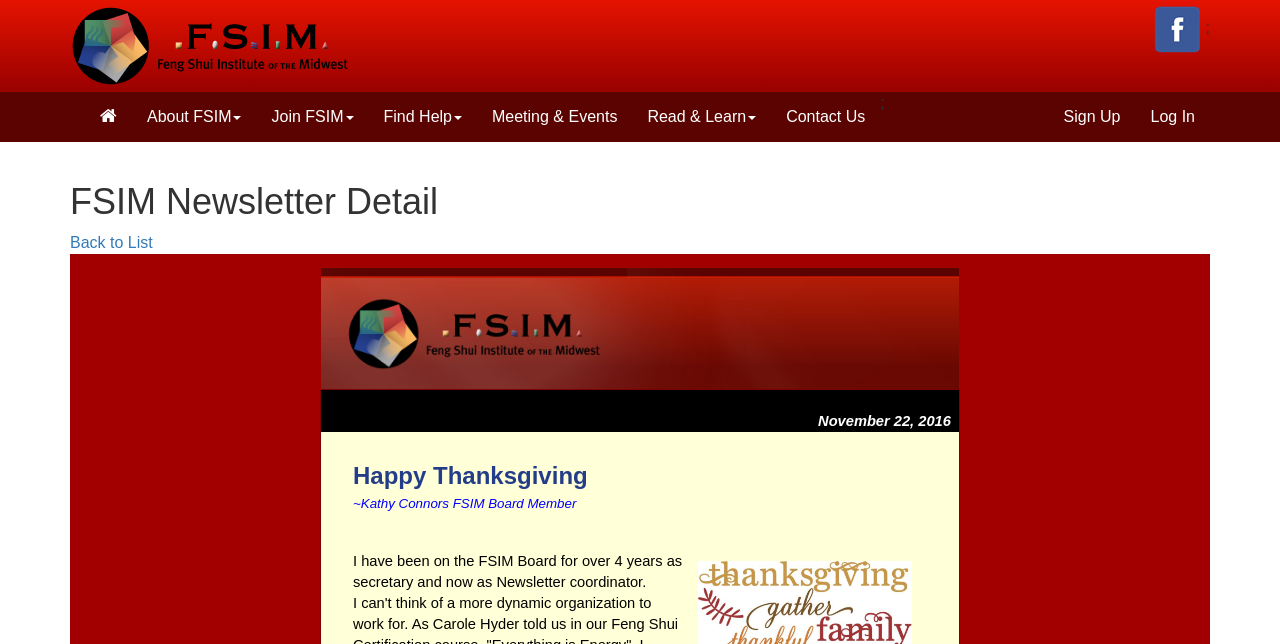Please extract and provide the main headline of the webpage.

FSIM Newsletter Detail